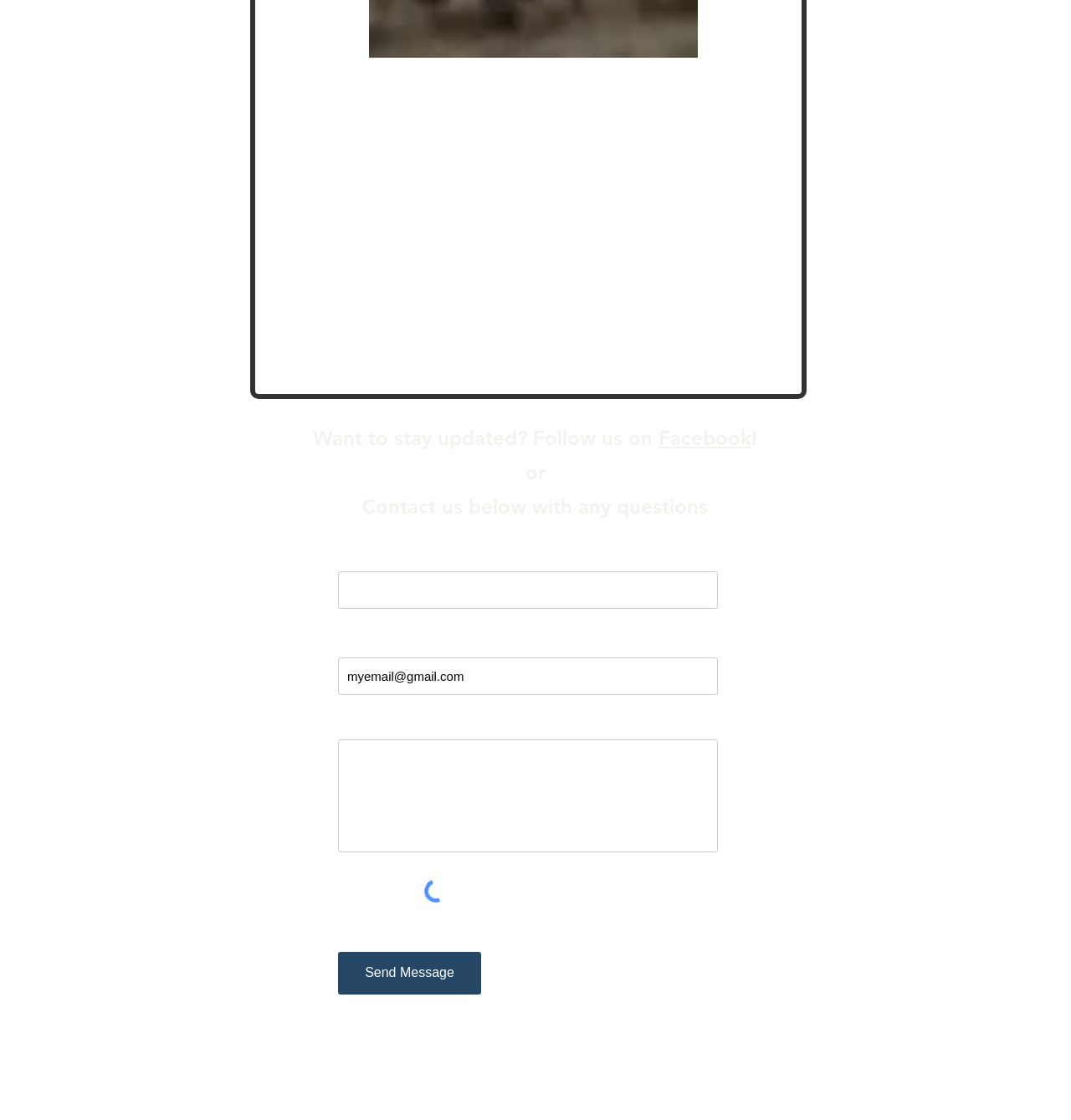Give a one-word or one-phrase response to the question: 
What information is required to send a message?

Name, Email Address, and Message